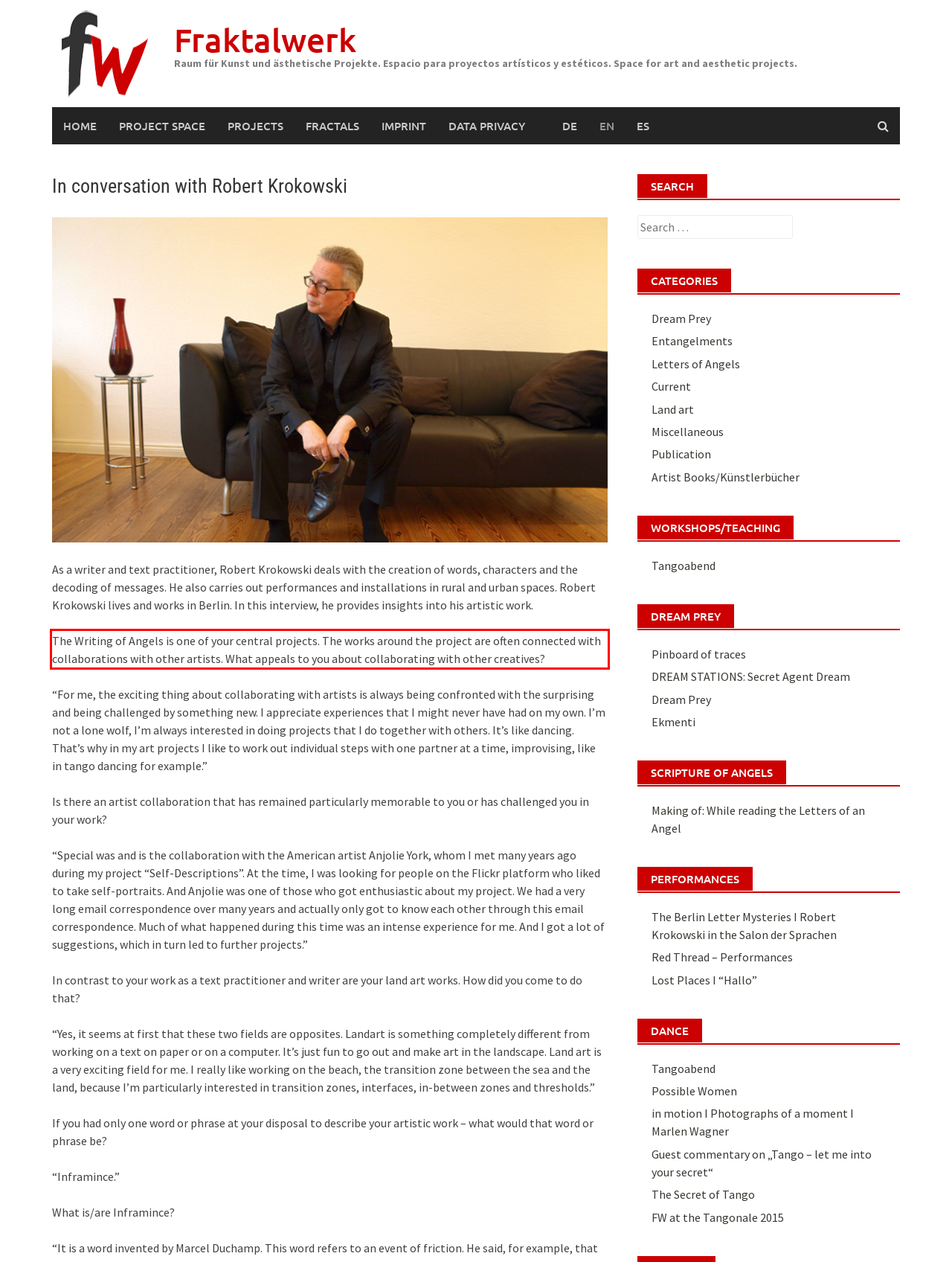Examine the webpage screenshot and use OCR to obtain the text inside the red bounding box.

The Writing of Angels is one of your central projects. The works around the project are often connected with collaborations with other artists. What appeals to you about collaborating with other creatives?